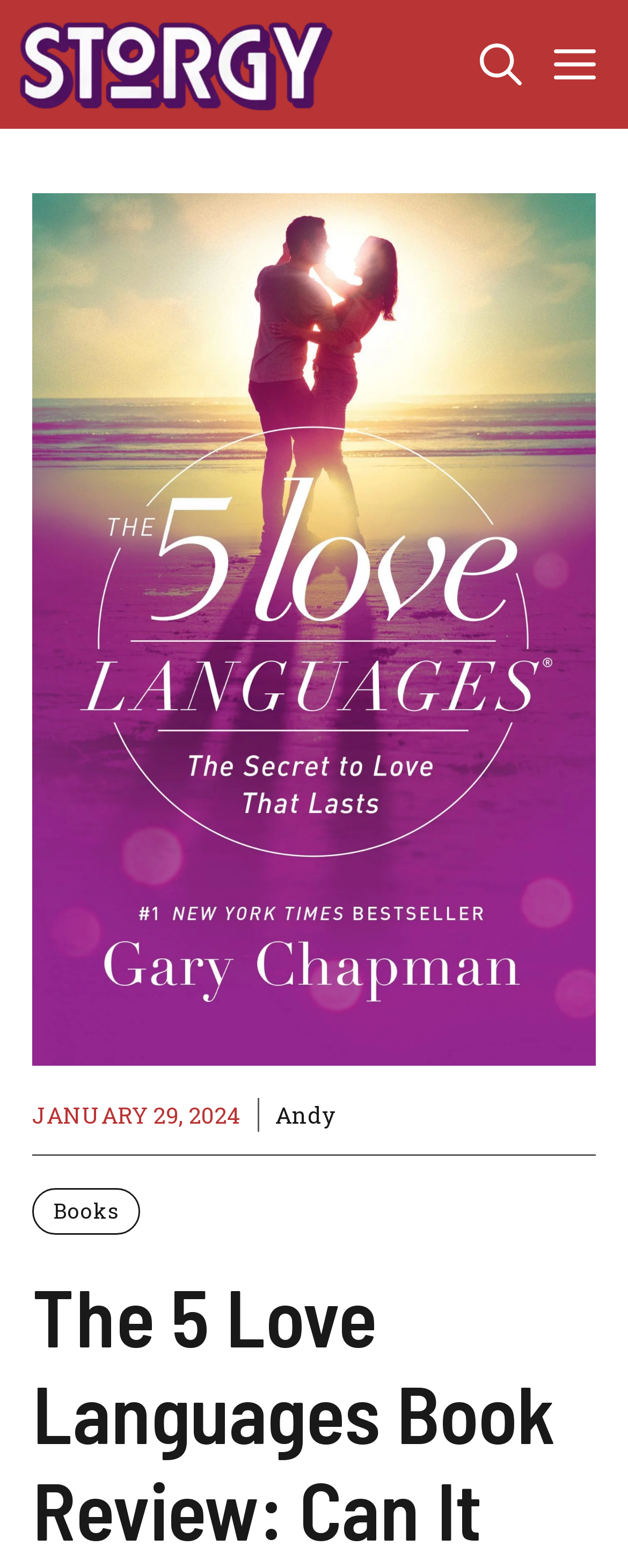Provide a one-word or short-phrase response to the question:
What is the name of the book being reviewed?

The 5 Love Languages